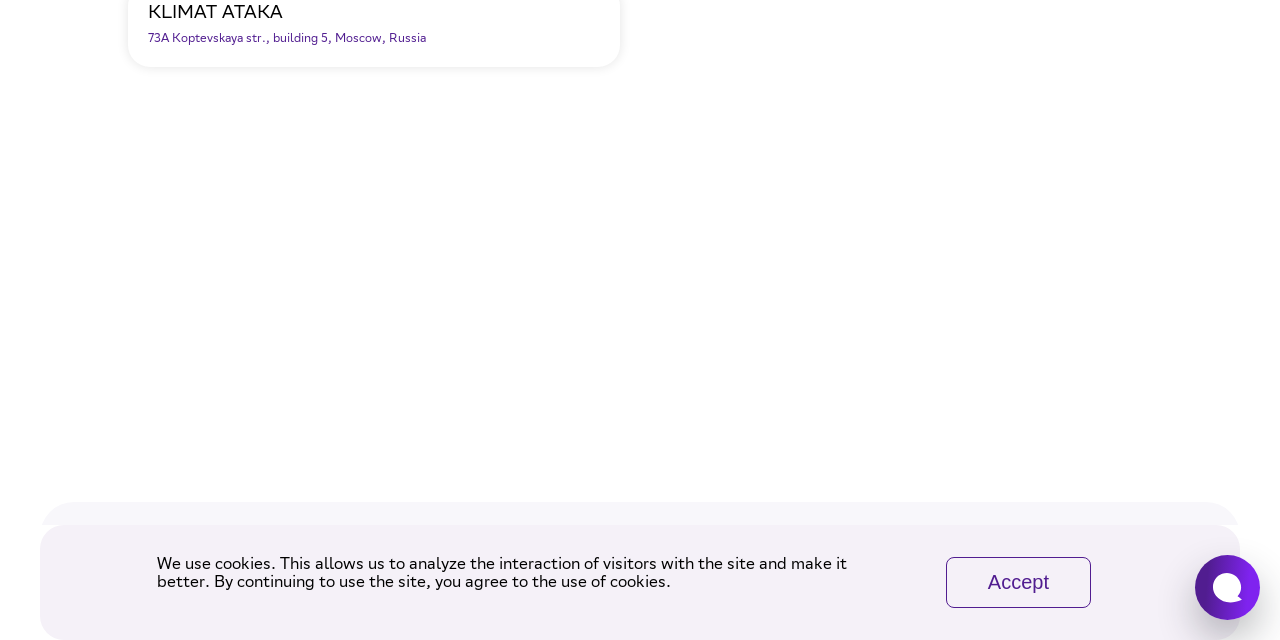For the element described, predict the bounding box coordinates as (top-left x, top-left y, bottom-right x, bottom-right y). All values should be between 0 and 1. Element description: Legal Documents

[0.444, 0.847, 0.556, 0.875]